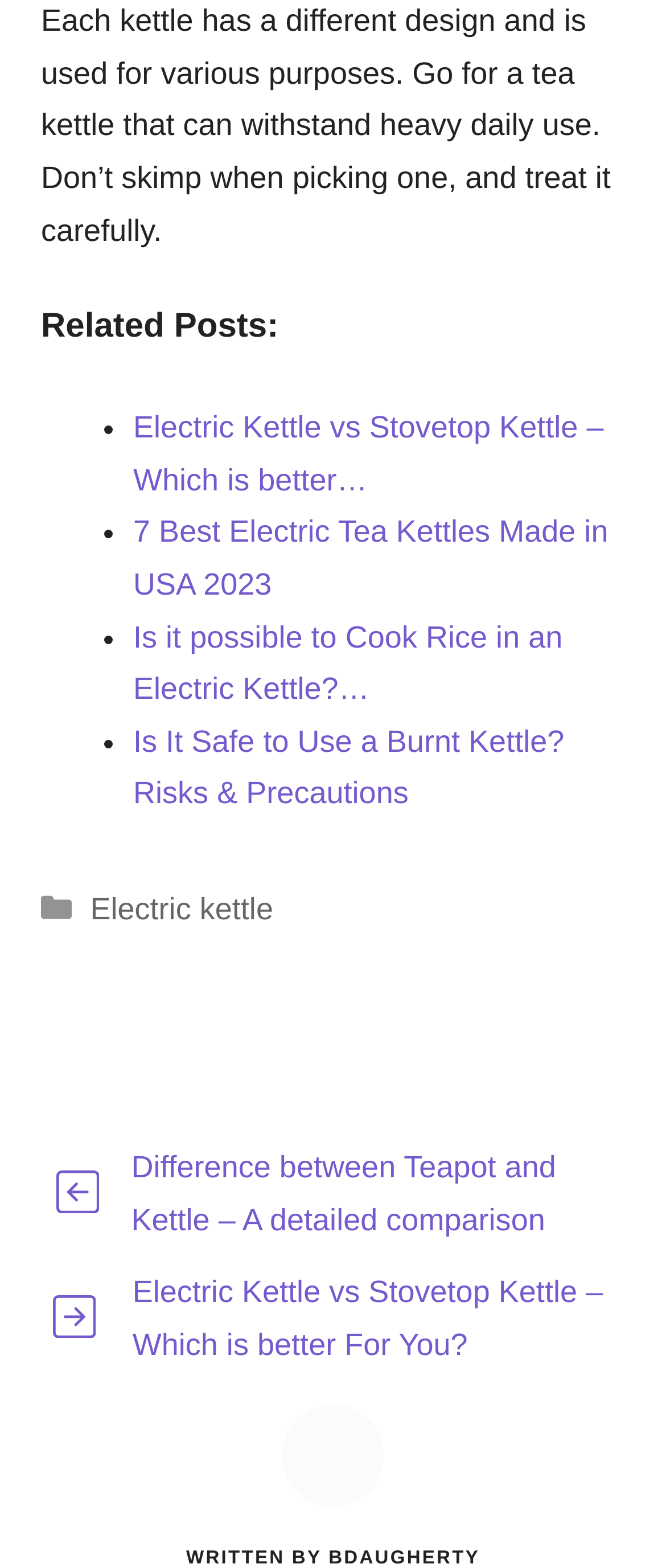Using the provided element description: "aria-label="previous post"", identify the bounding box coordinates. The coordinates should be four floats between 0 and 1 in the order [left, top, right, bottom].

[0.062, 0.746, 0.171, 0.774]